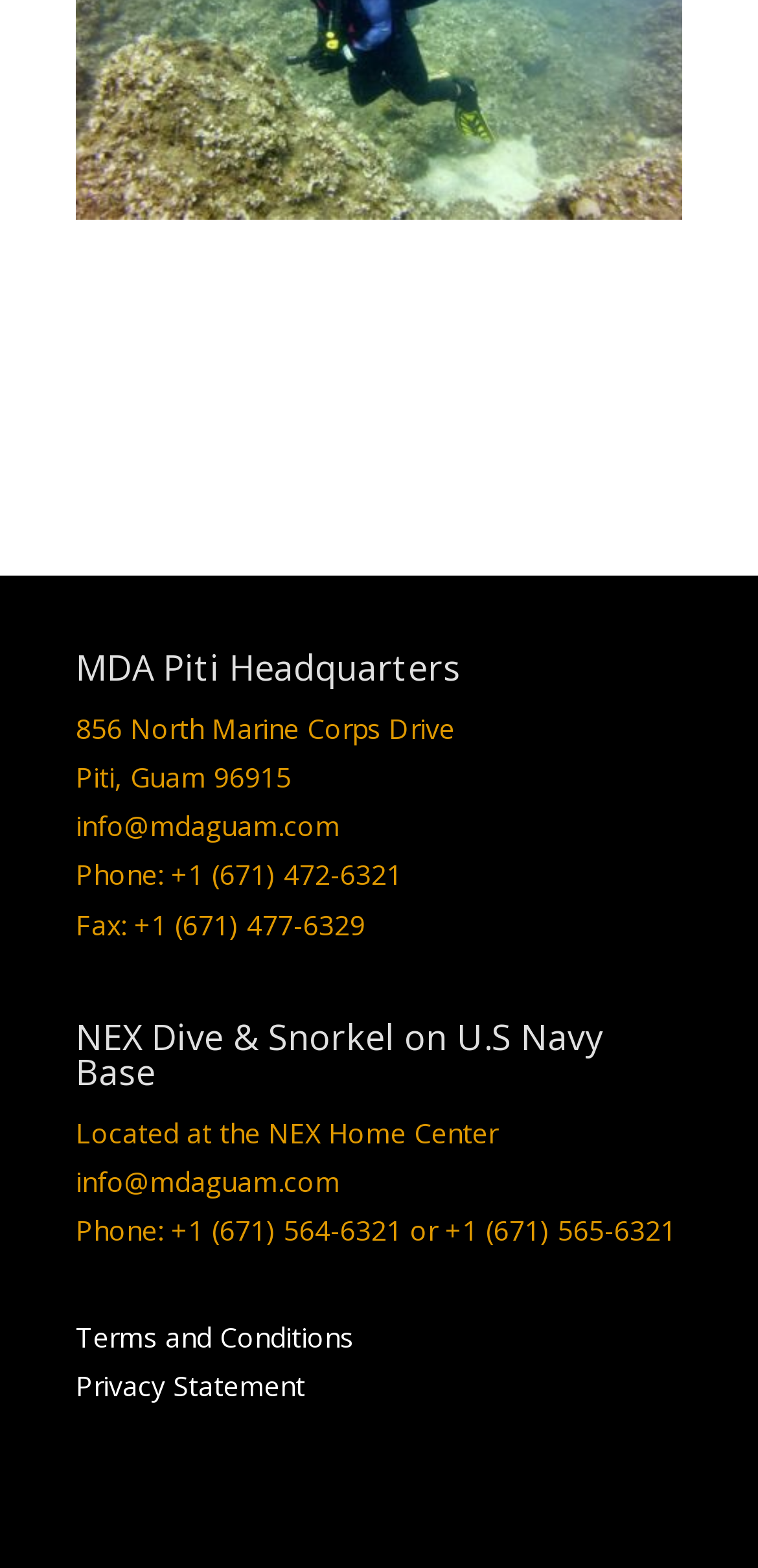What is the email address of MDA Piti Headquarters?
Please provide a detailed and thorough answer to the question.

The email address can be found in the static text element located at the top of the webpage, which reads 'info@mdaguam.com'.